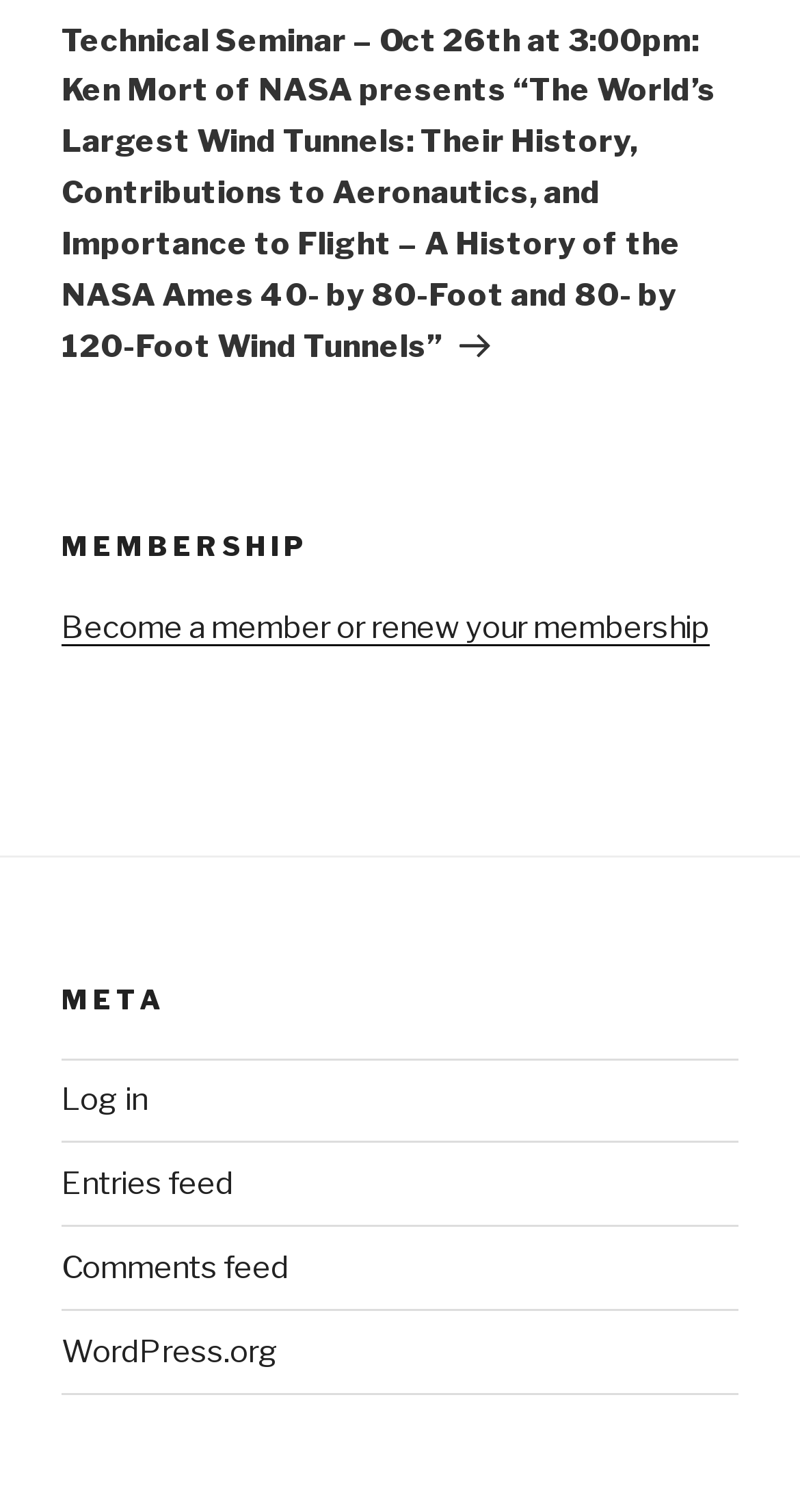Given the element description "WordPress.org", identify the bounding box of the corresponding UI element.

[0.077, 0.882, 0.349, 0.906]